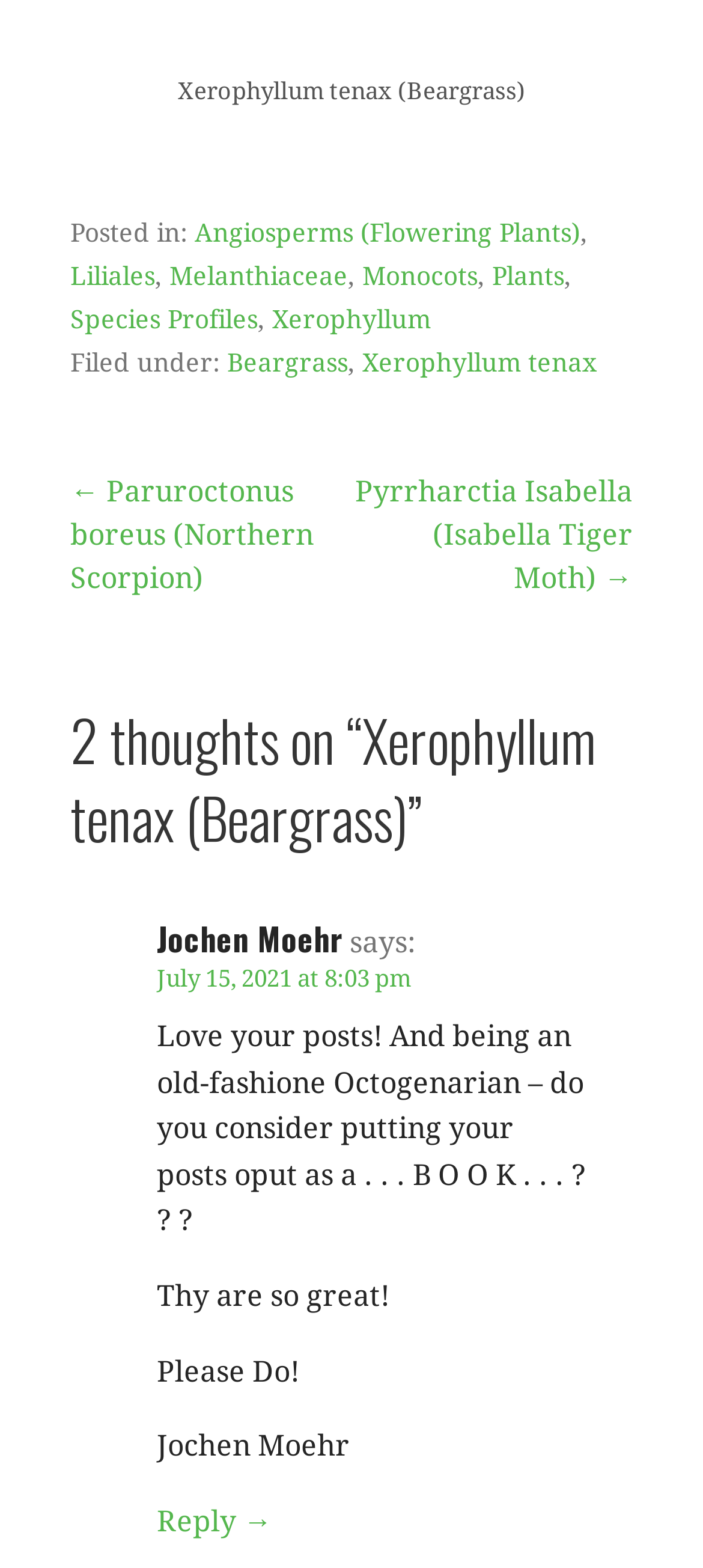Who wrote the comment 'Love your posts! And being an old-fashione Octogenarian – do you consider putting your posts oput as a... B O O K...???'?
Give a detailed response to the question by analyzing the screenshot.

The author of the comment can be found in the article section of the webpage, where it states 'Jochen Moehr says:' followed by the comment.